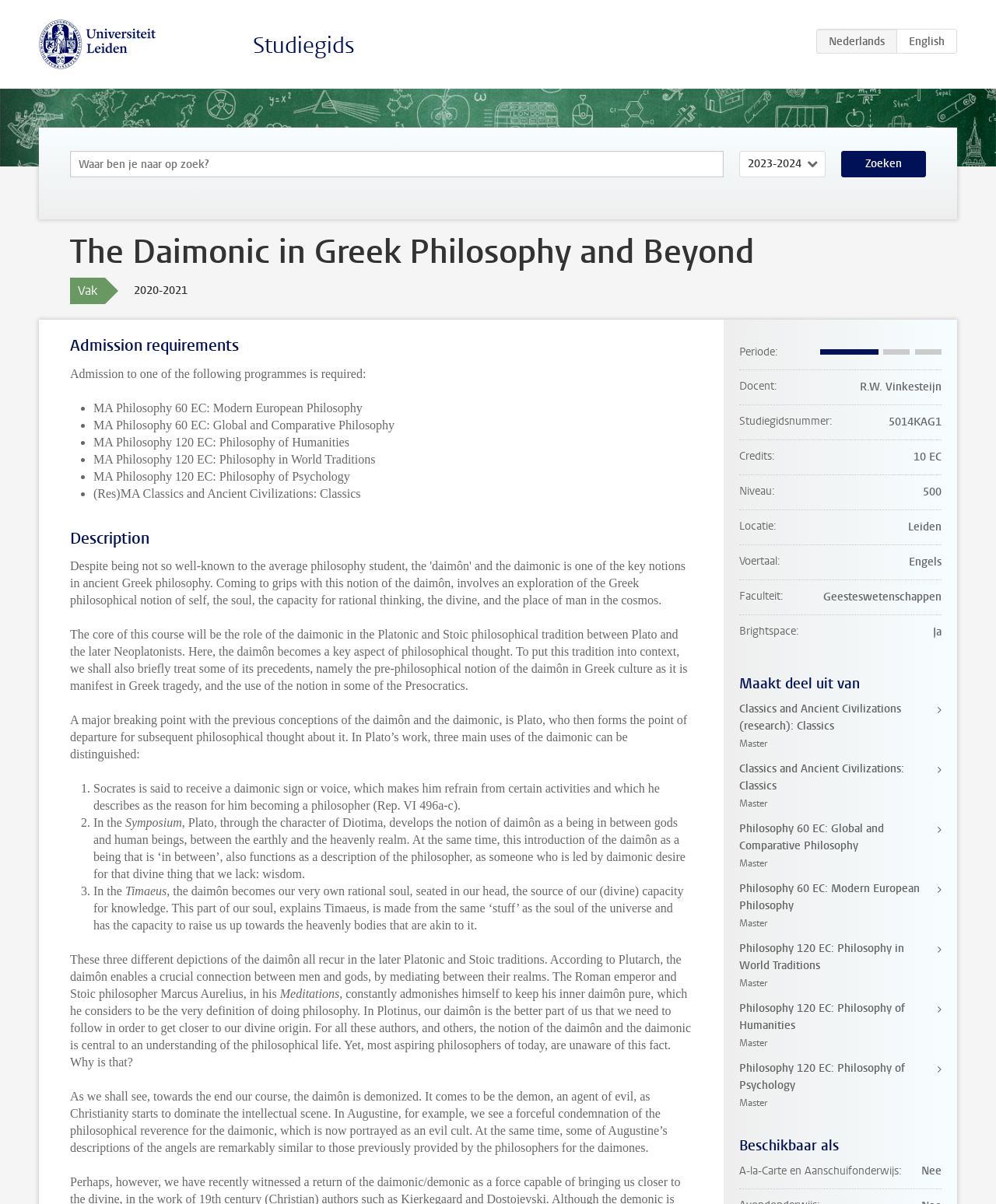Identify the bounding box coordinates of the area you need to click to perform the following instruction: "Check course details".

[0.742, 0.278, 0.945, 0.539]